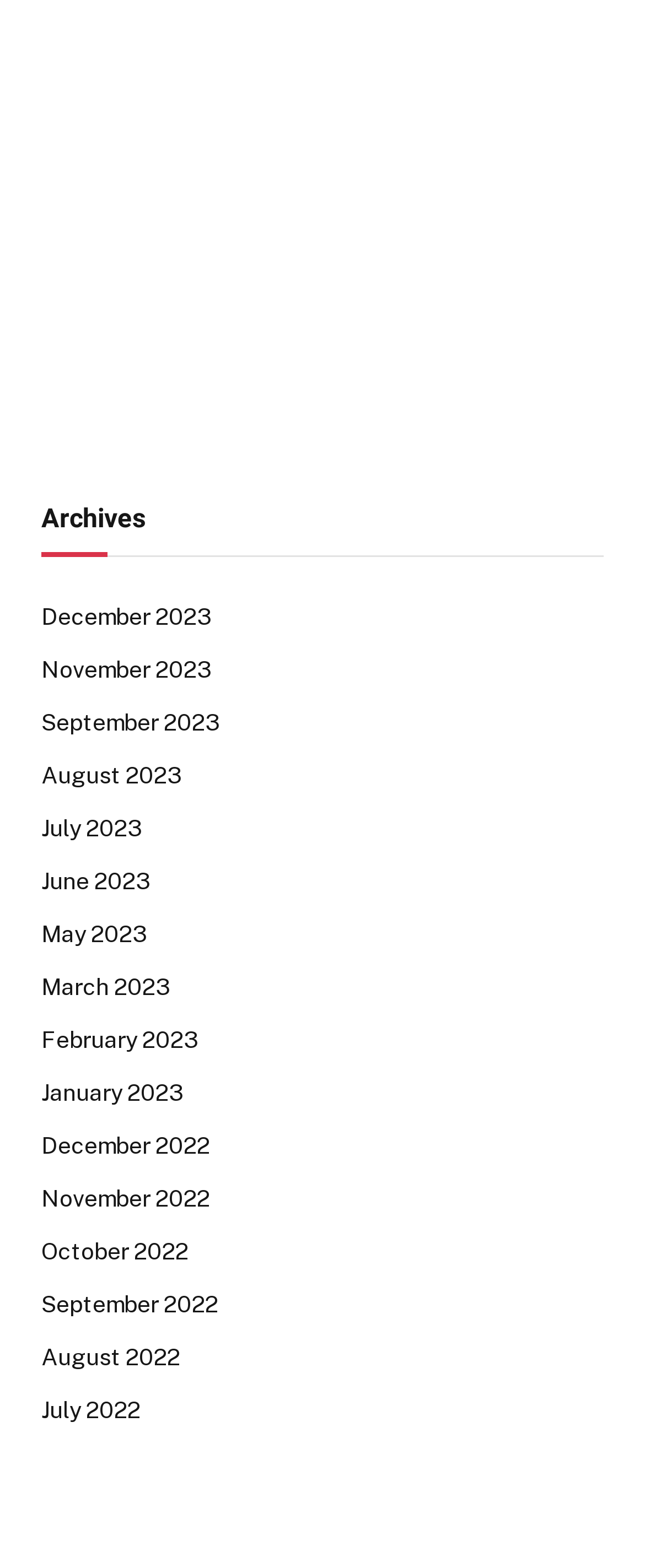Extract the bounding box coordinates of the UI element described by: "January 2023". The coordinates should include four float numbers ranging from 0 to 1, e.g., [left, top, right, bottom].

[0.064, 0.686, 0.285, 0.708]